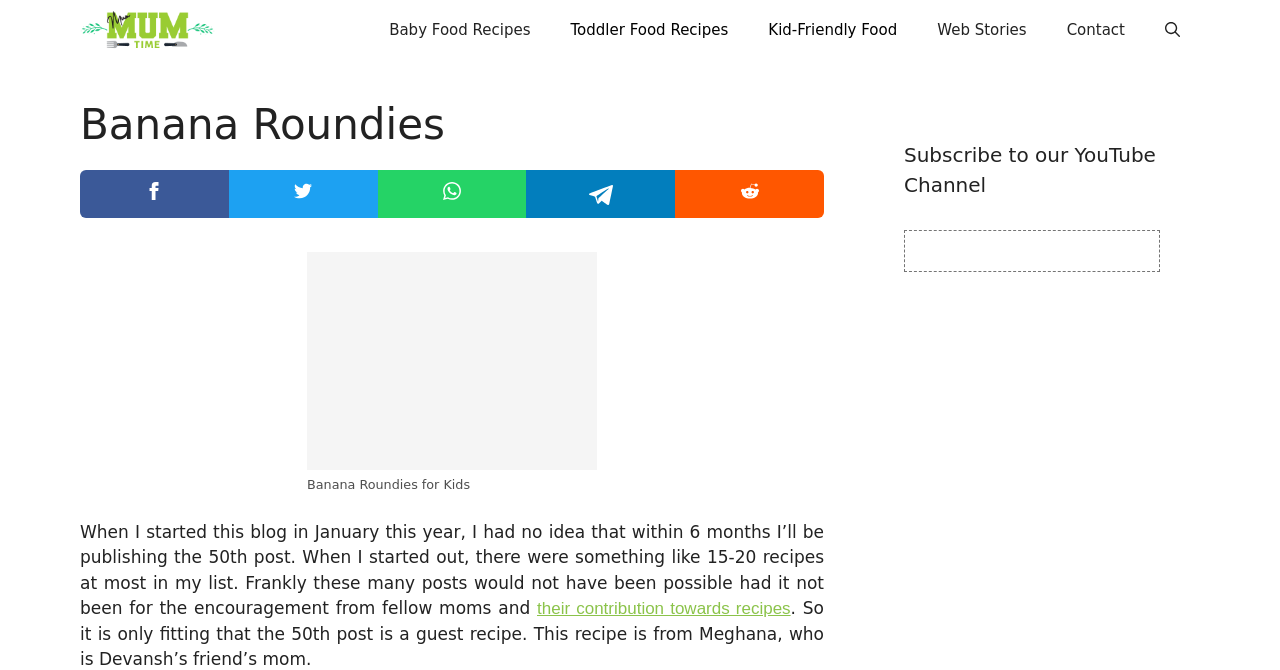Please respond in a single word or phrase: 
How many images are in the recipe section?

5